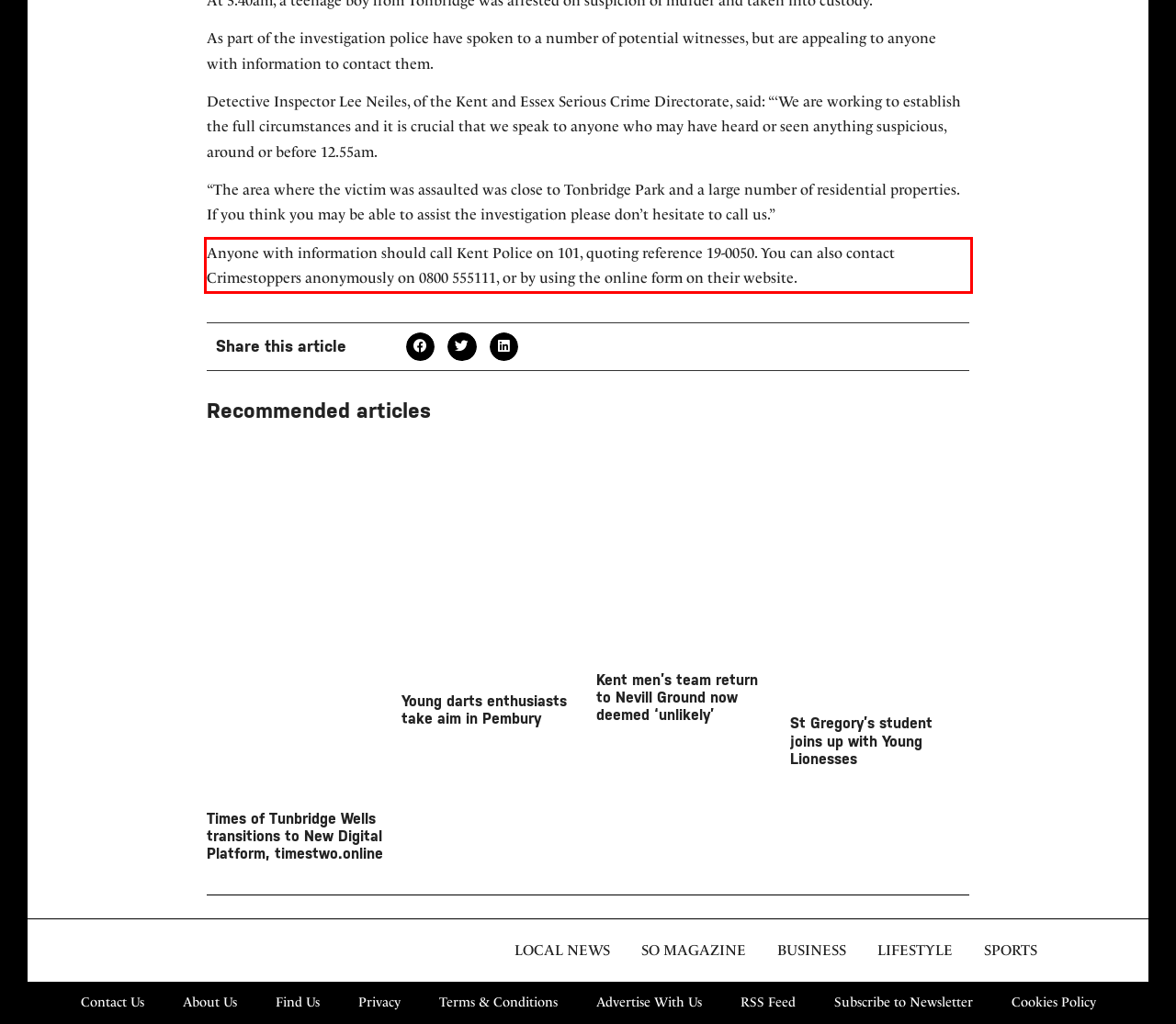Please take the screenshot of the webpage, find the red bounding box, and generate the text content that is within this red bounding box.

Anyone with information should call Kent Police on 101, quoting reference 19-0050. You can also contact Crimestoppers anonymously on 0800 555111, or by using the online form on their website.